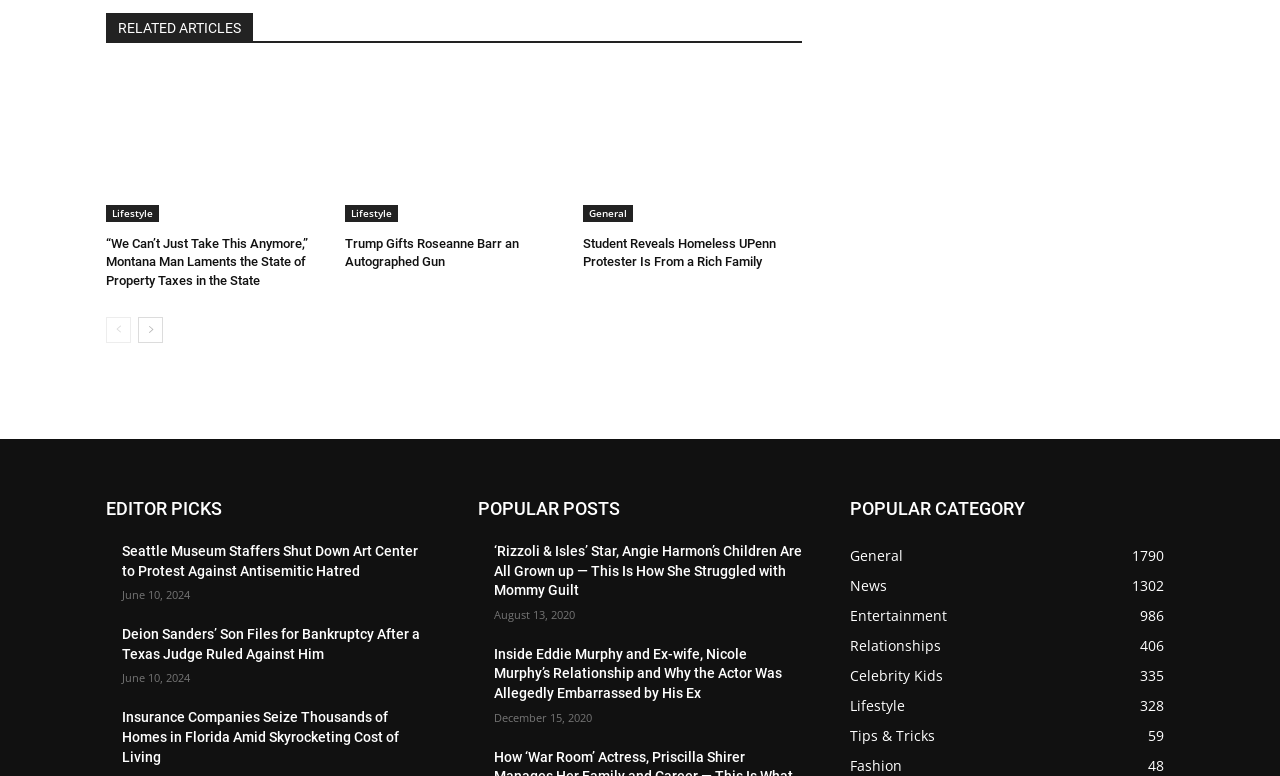Using the given description, provide the bounding box coordinates formatted as (top-left x, top-left y, bottom-right x, bottom-right y), with all values being floating point numbers between 0 and 1. Description: Tips & Tricks59

[0.664, 0.933, 0.73, 0.958]